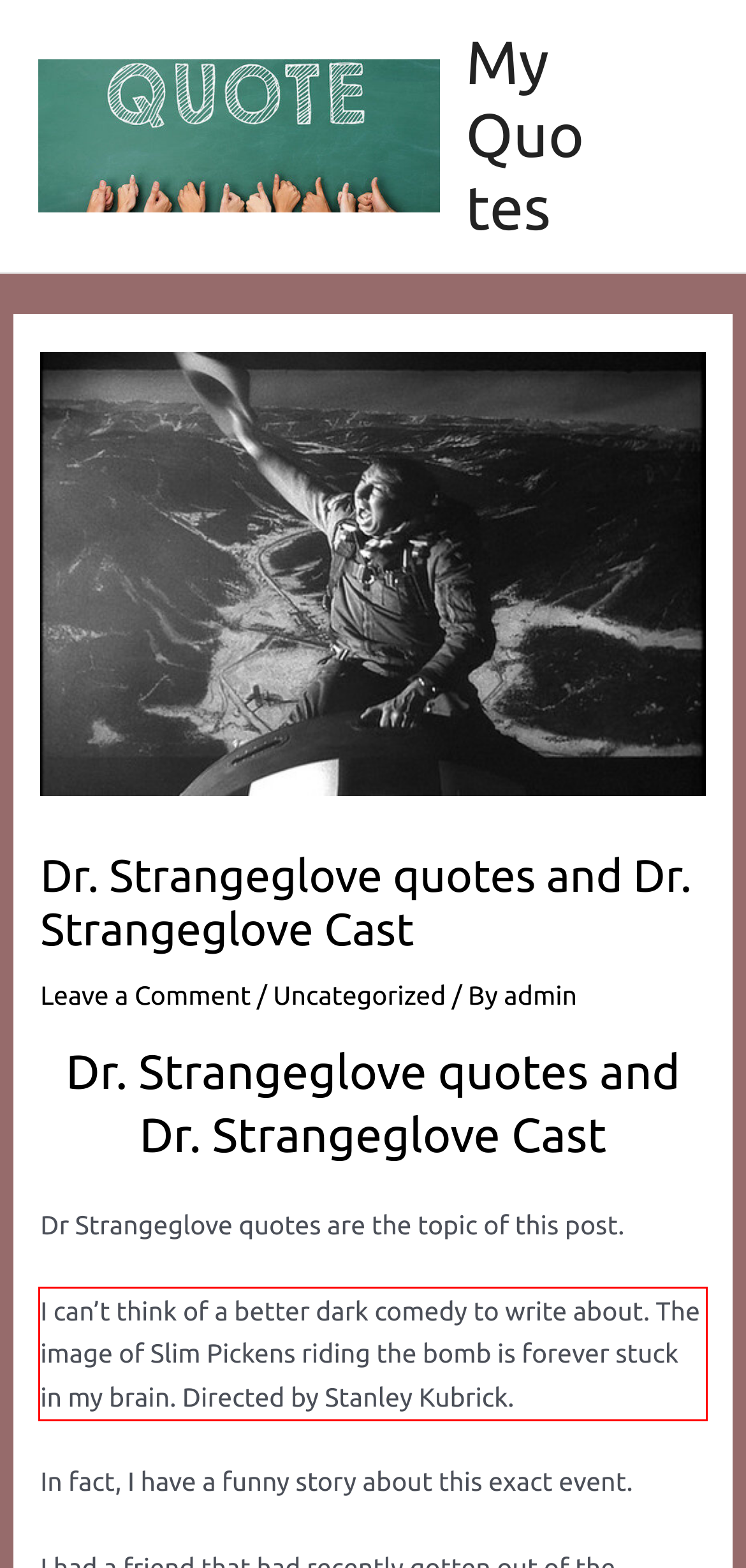You have a screenshot of a webpage where a UI element is enclosed in a red rectangle. Perform OCR to capture the text inside this red rectangle.

I can’t think of a better dark comedy to write about. The image of Slim Pickens riding the bomb is forever stuck in my brain. Directed by Stanley Kubrick.